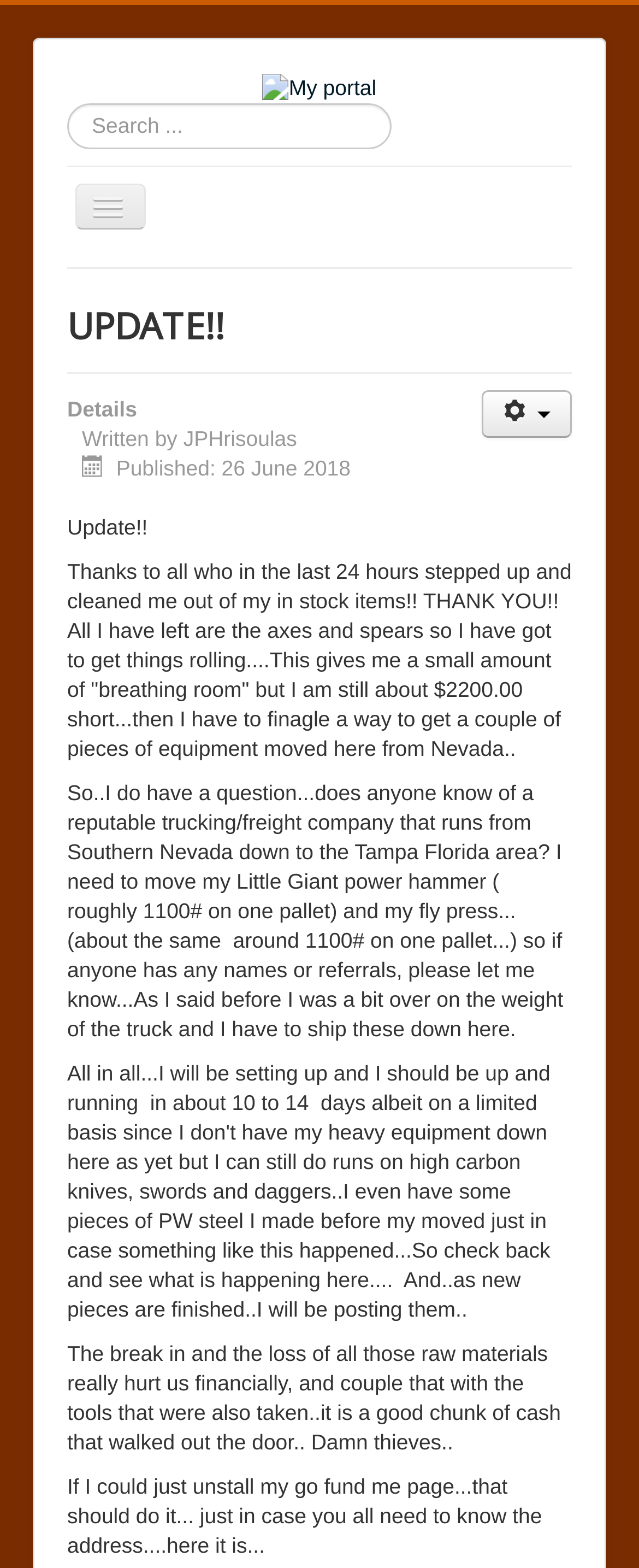What is the author of the article?
Provide an in-depth and detailed explanation in response to the question.

The question asks for the author of the article, which can be found in the description list detail element with the text 'Written by' followed by the author's name, 'JPHrisoulas'.